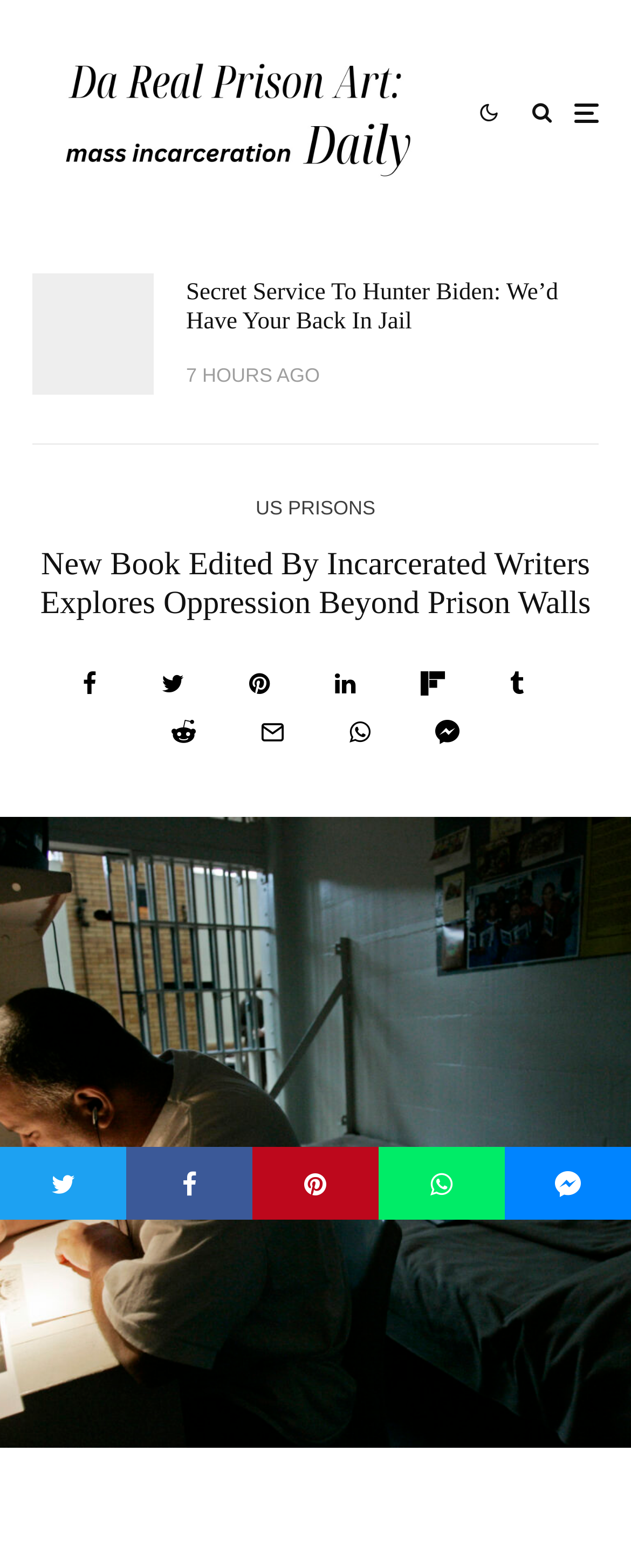What is the position of the 'Submit' link on the webpage?
Please describe in detail the information shown in the image to answer the question.

Based on the bounding box coordinates, I can see that the 'Submit' link is positioned below the sharing links, such as 'Tweet', 'Pin', and 'Share', and above the 'Email' link.